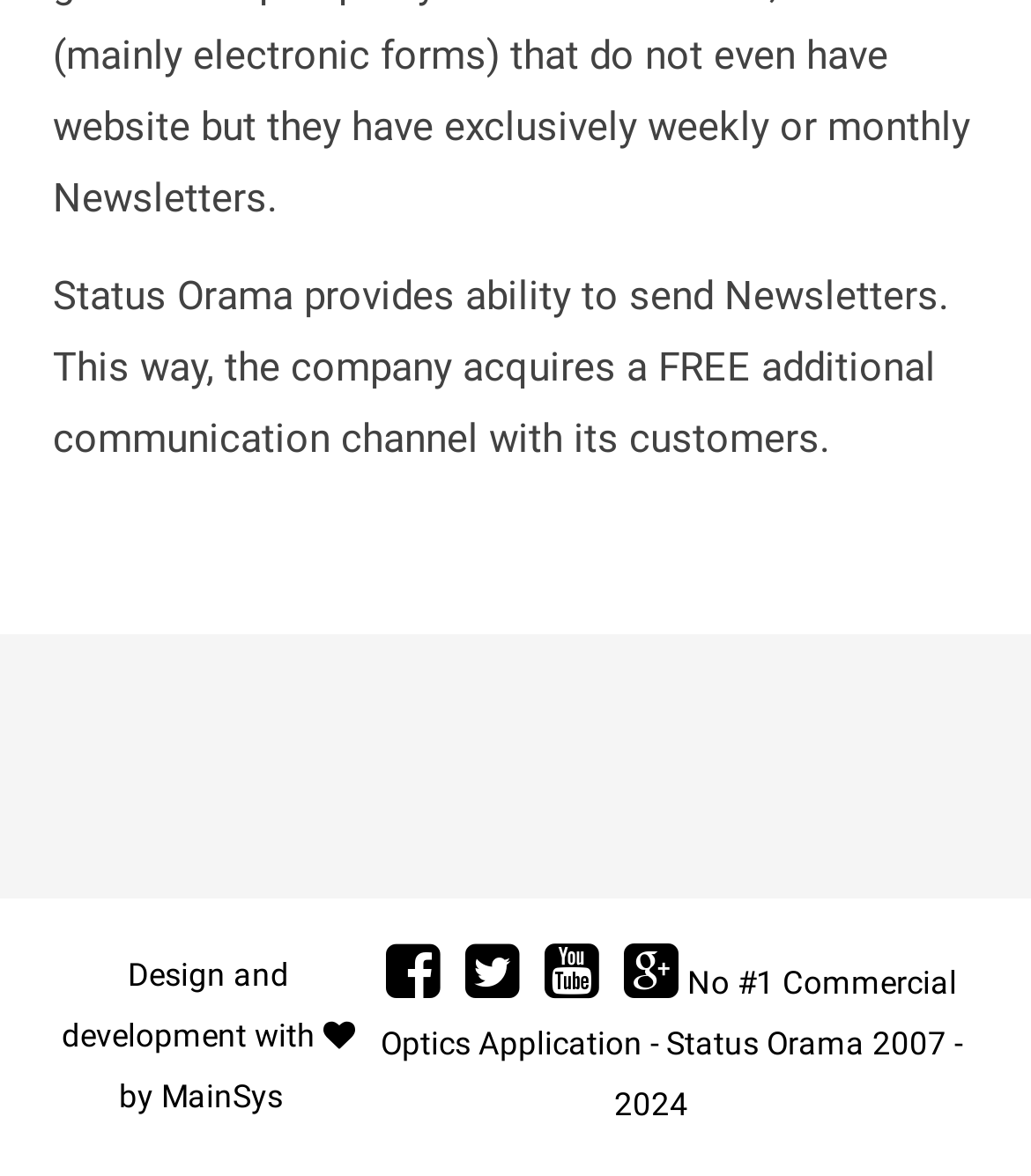How many icons are there in the footer section?
Using the image, answer in one word or phrase.

4